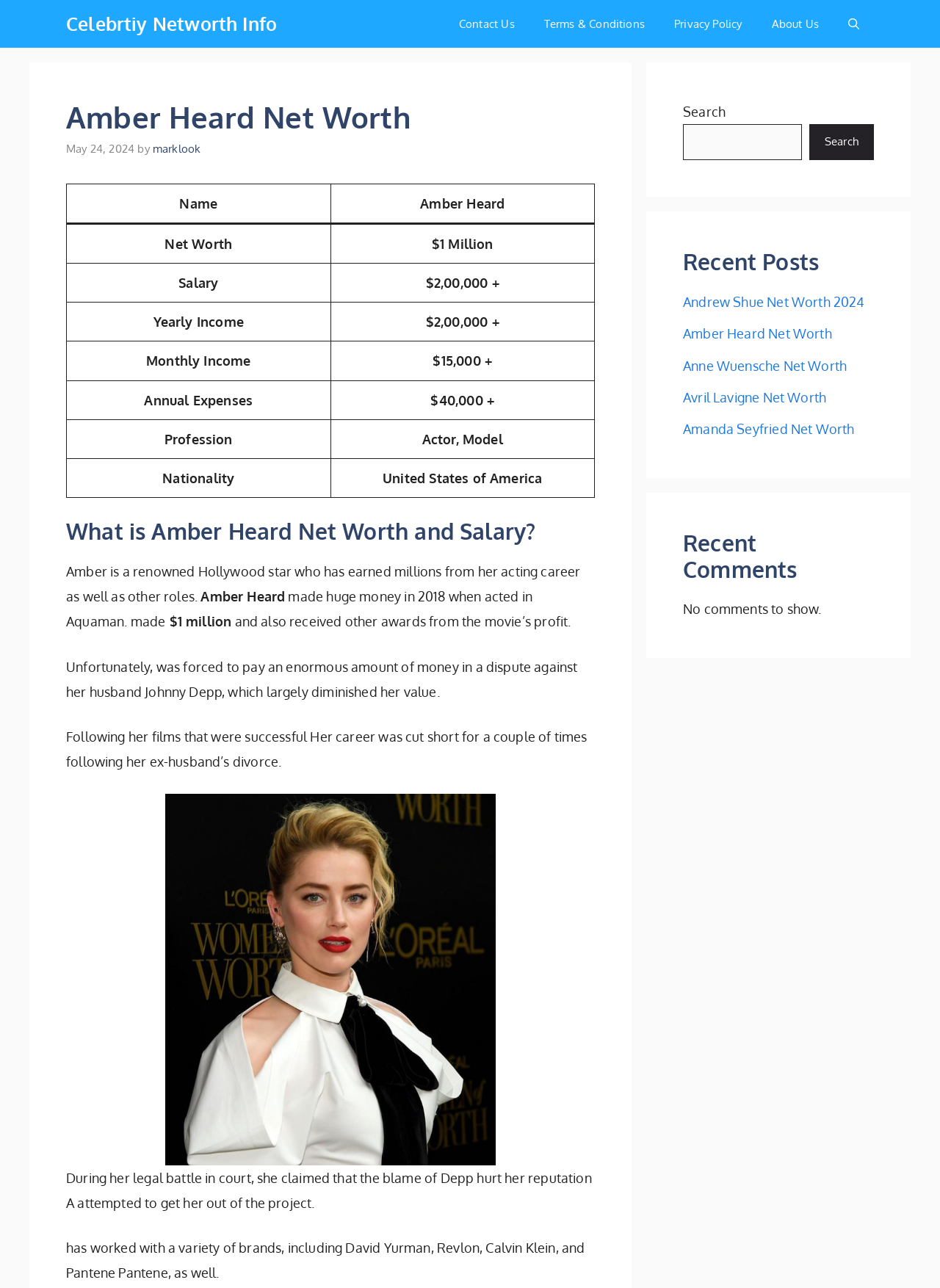Pinpoint the bounding box coordinates of the clickable area necessary to execute the following instruction: "Open the search bar". The coordinates should be given as four float numbers between 0 and 1, namely [left, top, right, bottom].

[0.887, 0.0, 0.93, 0.037]